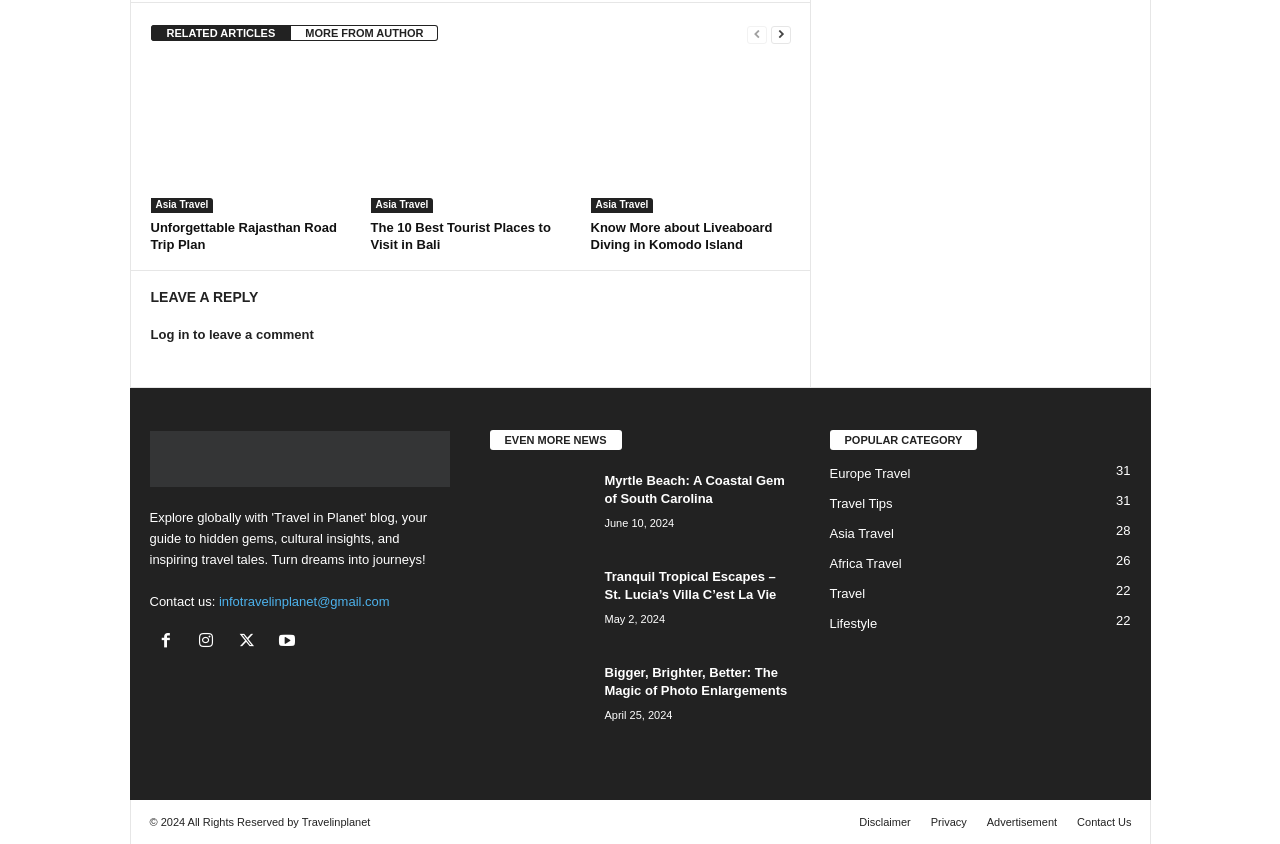Specify the bounding box coordinates of the element's area that should be clicked to execute the given instruction: "Click on 'Rajasthan Road Trip Plan'". The coordinates should be four float numbers between 0 and 1, i.e., [left, top, right, bottom].

[0.118, 0.075, 0.274, 0.253]